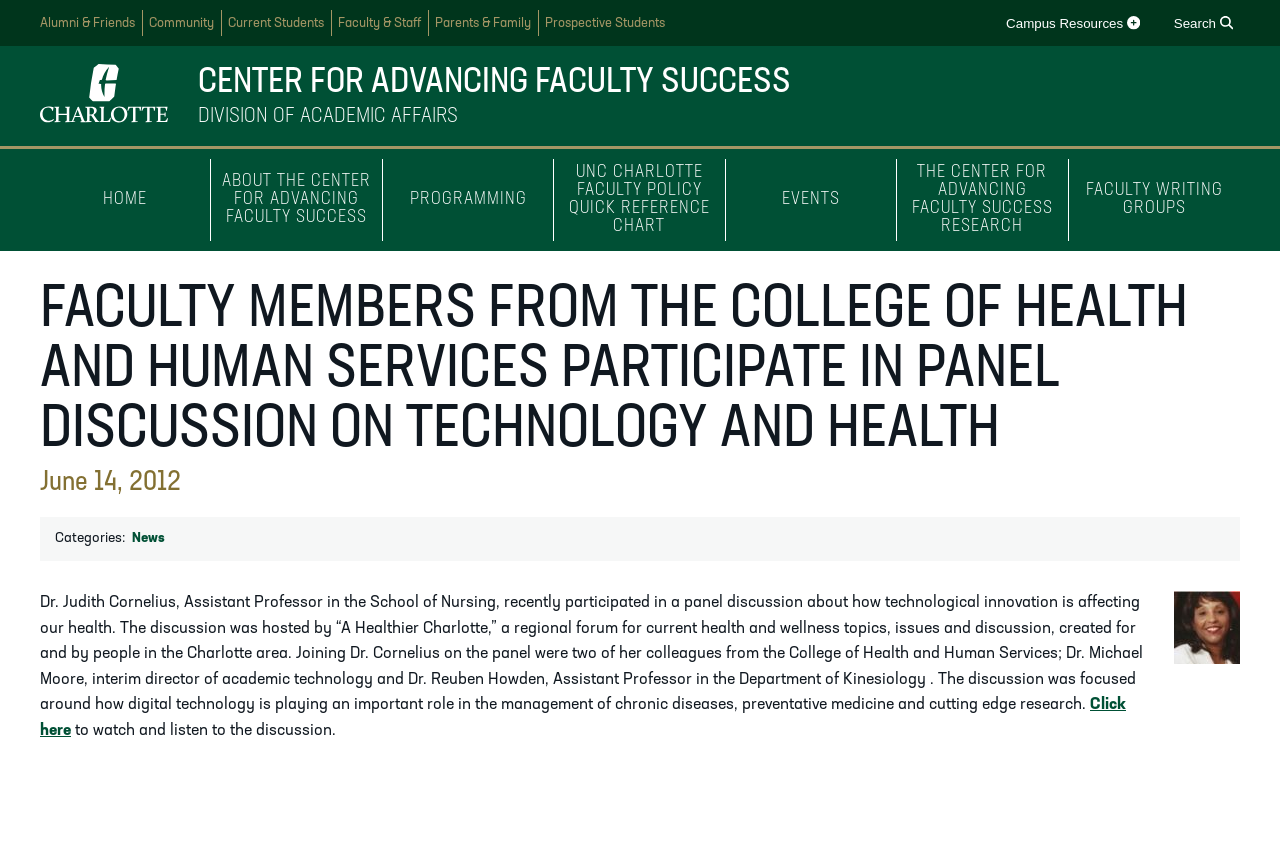Use a single word or phrase to answer the question:
What can be done by clicking the 'Click here' link?

Watch and listen to the discussion